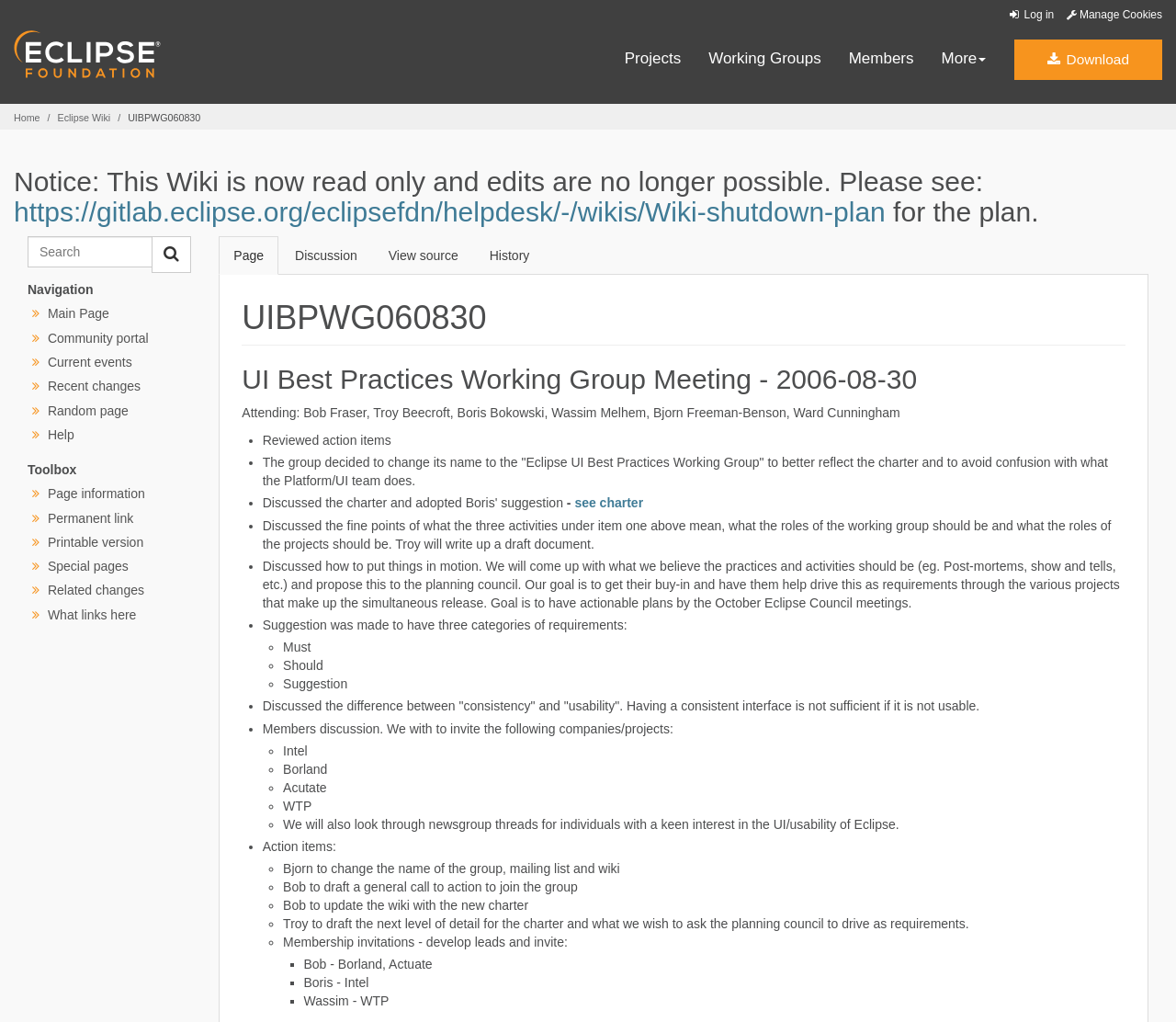Create a detailed summary of the webpage's content and design.

The webpage is about the Eclipsepedia, specifically the UI Best Practices Working Group Meeting that took place on August 30, 2006. At the top of the page, there are several links, including "Log in", "Manage Cookies", "Eclipse.org logo", "Download", "Projects", "Working Groups", "Members", and "More". Below these links, there is a breadcrumbs section with links to "Home" and "Eclipse Wiki".

The main content of the page is divided into several sections. The first section is a notice about the wiki being read-only and no longer accepting edits, with a link to a plan for the shutdown. Below this notice, there is a section with links to "navigation" and "search", as well as a search box.

The next section is a tab list with links to "Page", "Discussion", "View source", and "History". Below this, there is a heading with the title "UIBPWG060830" and a subheading with the title "UI Best Practices Working Group Meeting - 2006-08-30".

The main content of the page is a series of bullet points summarizing the meeting. The points include discussions about the group's name change, reviewed action items, and plans for the future. There are also several links to related pages, including a charter and a planning council.

Throughout the page, there are several lists with bullet points, including a list of attendees, a list of action items, and a list of companies and projects to be invited to join the working group. The page also includes several static text elements with descriptive text, such as "Navigation" and "Toolbox".